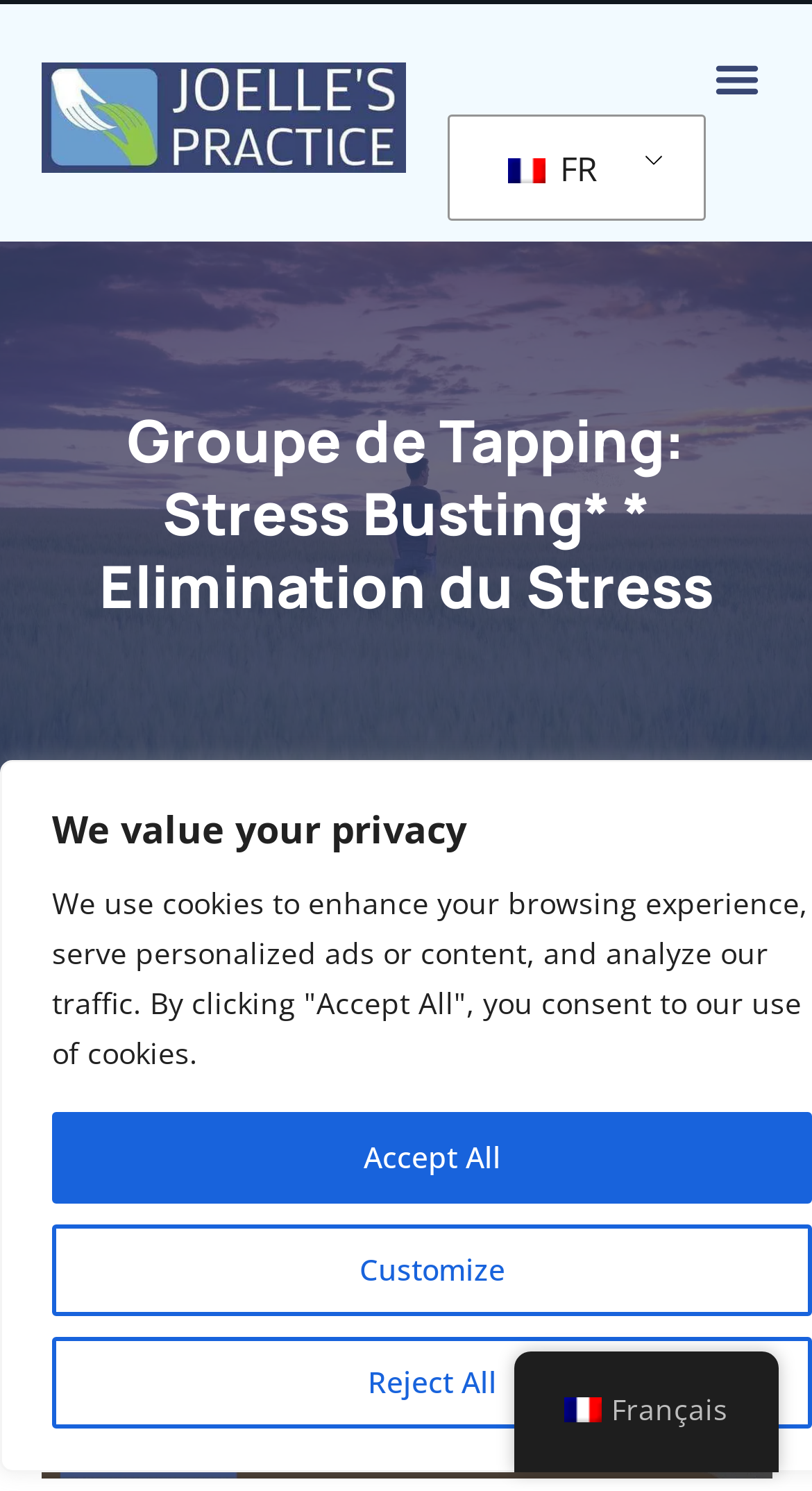Based on what you see in the screenshot, provide a thorough answer to this question: What type of specialist is Joelle?

I found the type of specialist Joelle is by looking at the link and image elements with the text 'Joelle's Practice Burnout Recovery and Stress Management Expert', which indicates that Joelle is a burnout recovery and stress management expert.